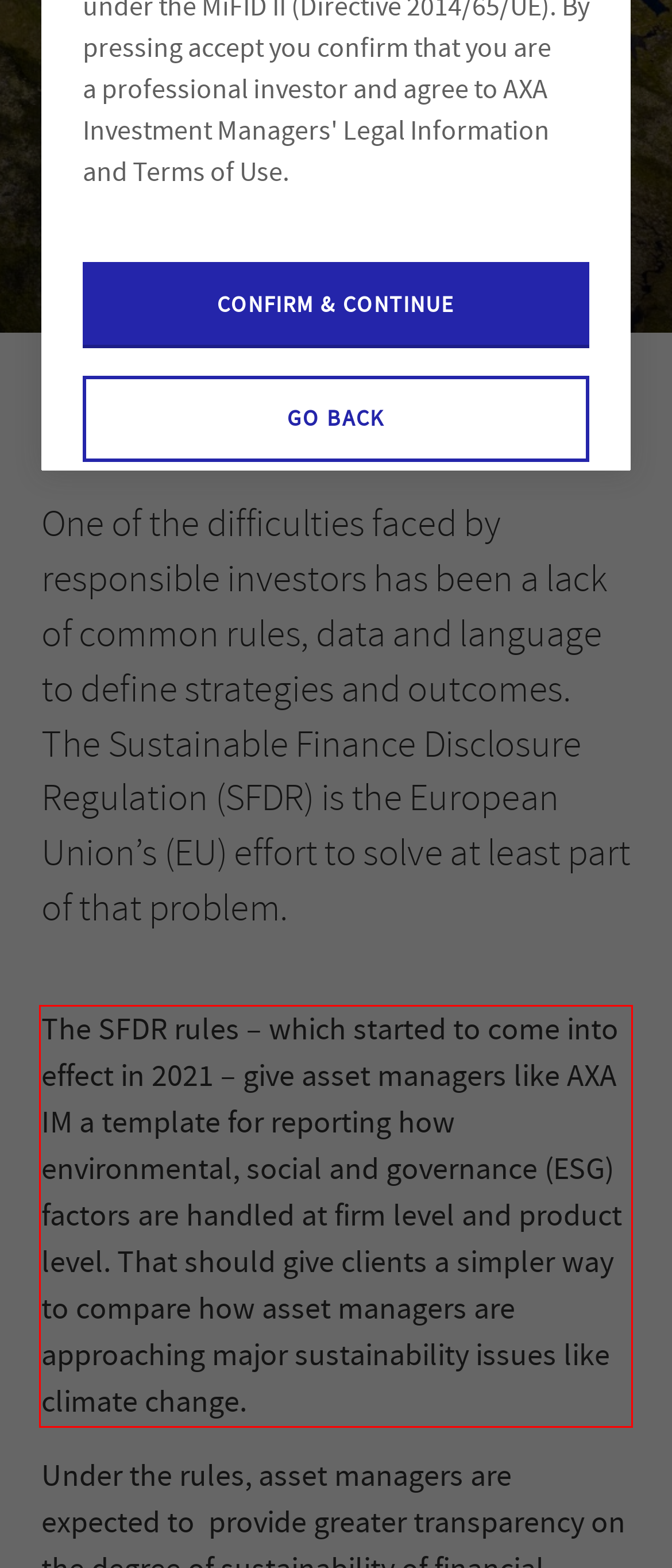Please take the screenshot of the webpage, find the red bounding box, and generate the text content that is within this red bounding box.

The SFDR rules – which started to come into effect in 2021 – give asset managers like AXA IM a template for reporting how environmental, social and governance (ESG) factors are handled at firm level and product level. That should give clients a simpler way to compare how asset managers are approaching major sustainability issues like climate change.